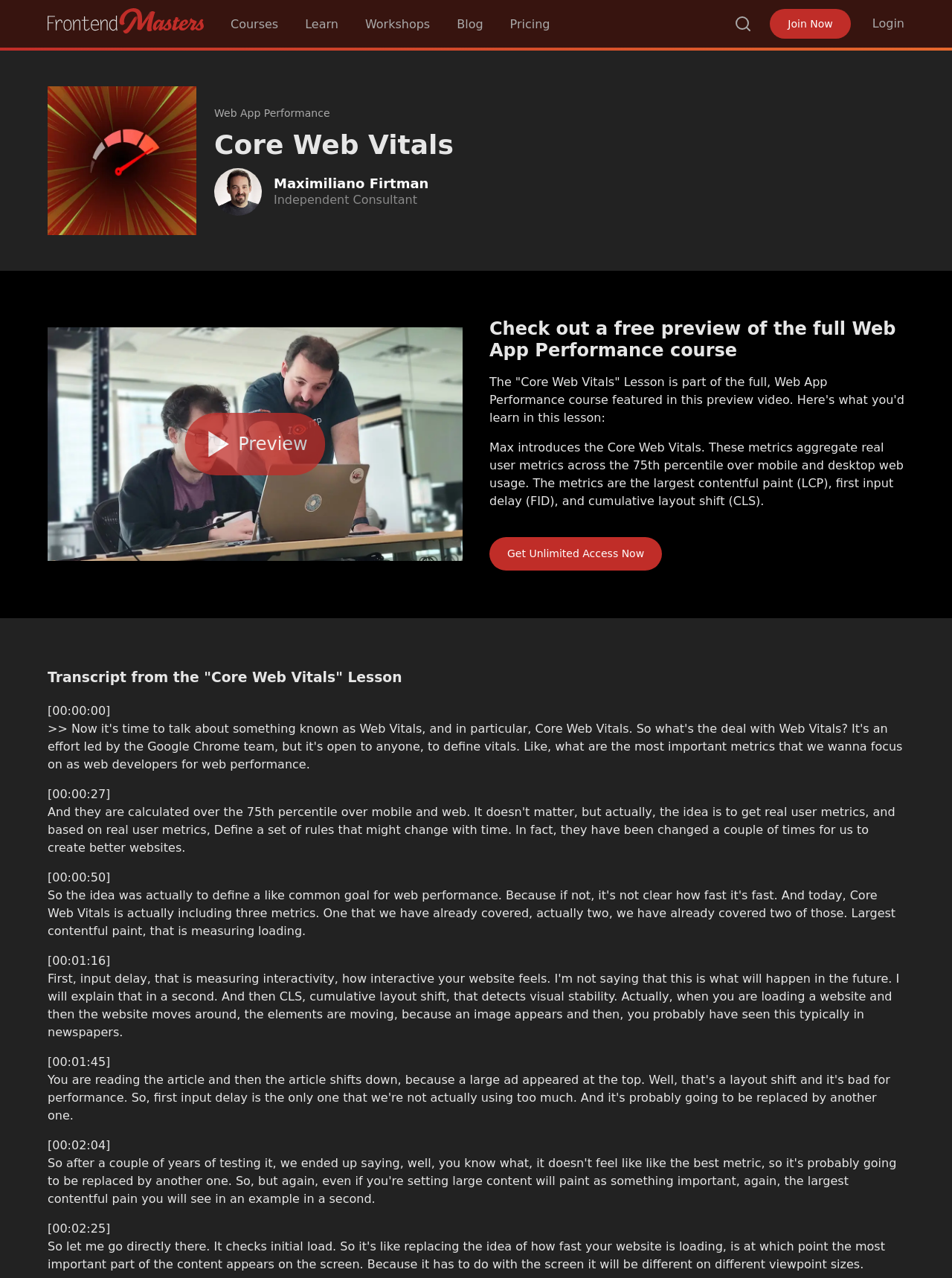Provide the bounding box for the UI element matching this description: "Akceptuję".

None